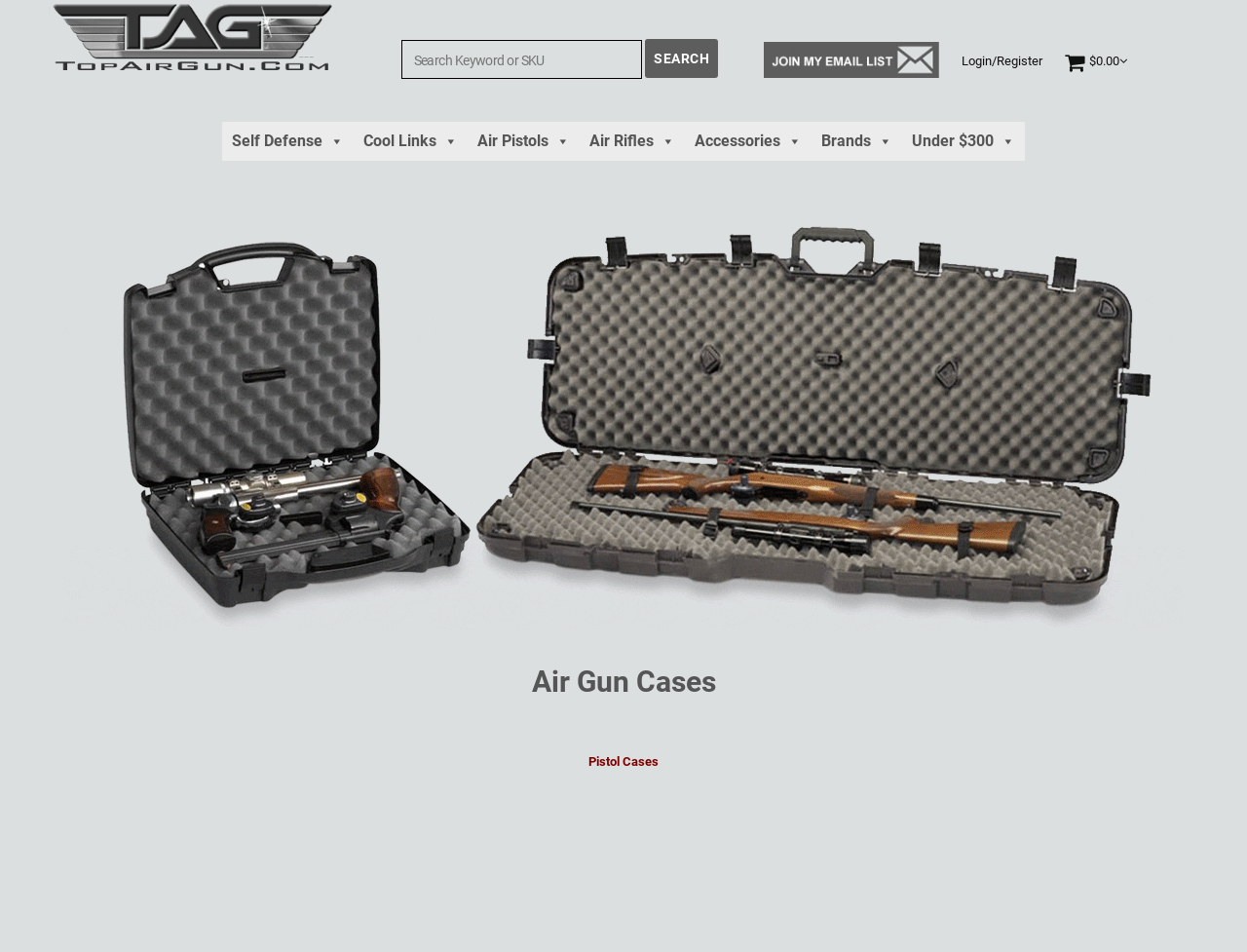Identify the bounding box coordinates for the UI element that matches this description: "Self Defense".

[0.178, 0.128, 0.284, 0.169]